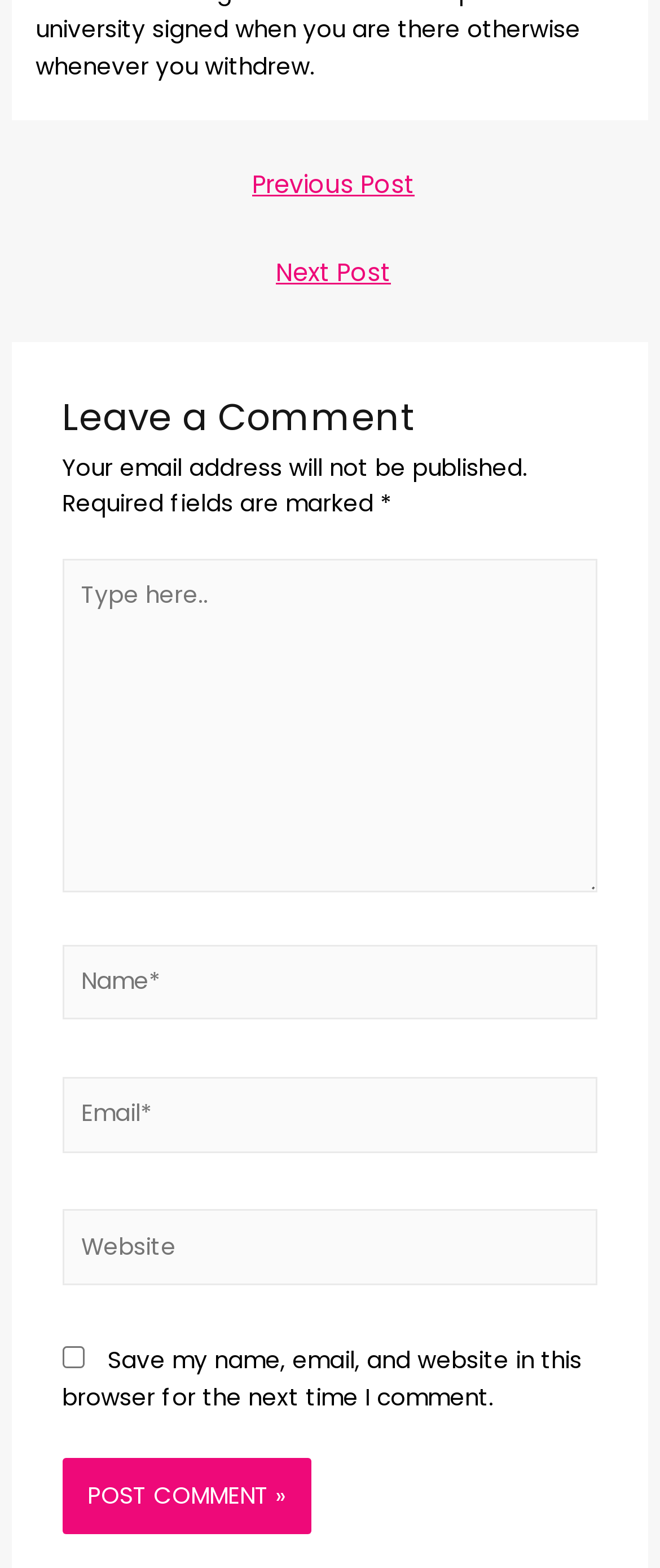Locate the bounding box coordinates of the element that should be clicked to execute the following instruction: "Enter your name".

[0.094, 0.602, 0.906, 0.65]